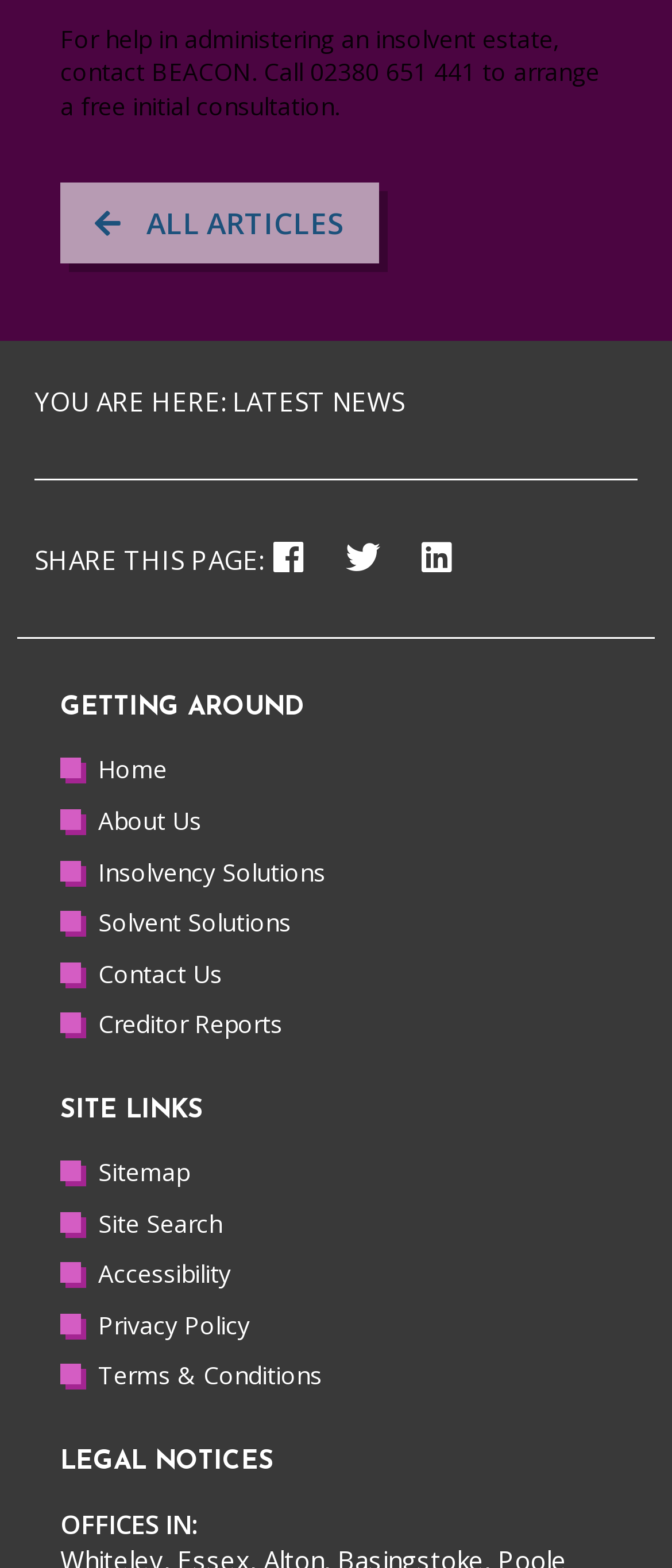Please predict the bounding box coordinates of the element's region where a click is necessary to complete the following instruction: "Go to the home page". The coordinates should be represented by four float numbers between 0 and 1, i.e., [left, top, right, bottom].

[0.09, 0.48, 0.249, 0.501]